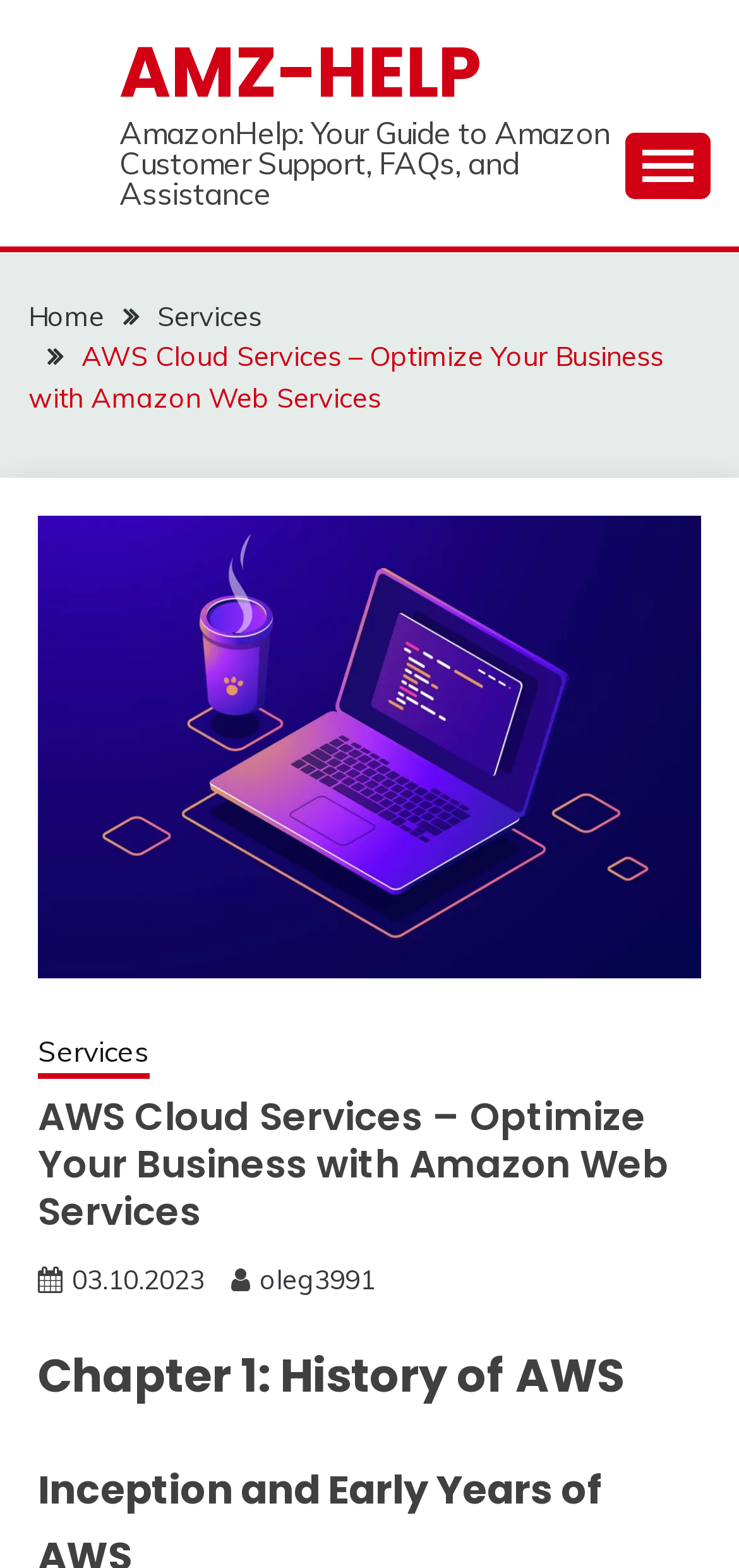Review the image closely and give a comprehensive answer to the question: What is the next chapter after 'Chapter 1: History of AWS'?

The webpage only shows 'Chapter 1: History of AWS' as the current chapter, but it does not provide information about the next chapter.